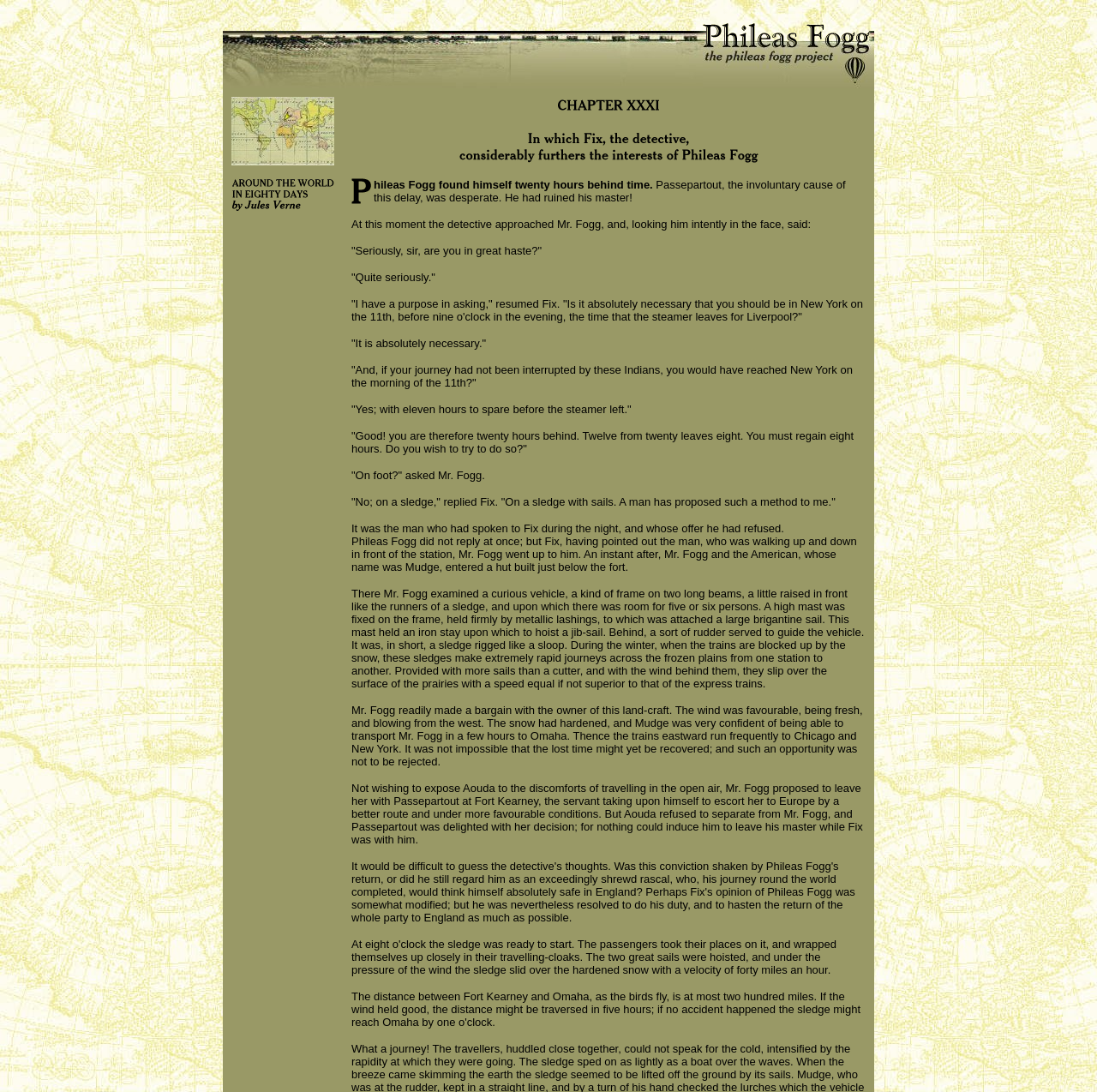Answer succinctly with a single word or phrase:
How many images are on the left side of the page?

2